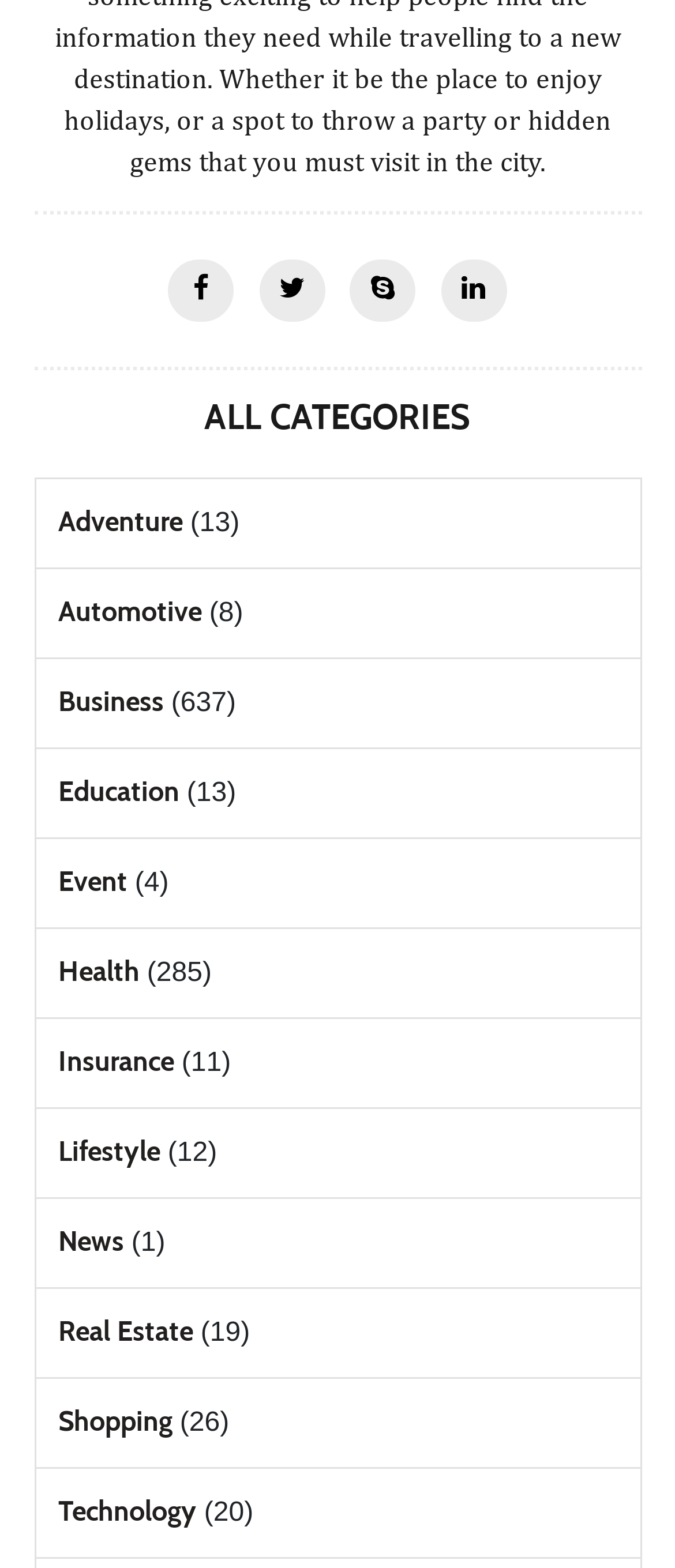Could you indicate the bounding box coordinates of the region to click in order to complete this instruction: "Click on ALL CATEGORIES".

[0.05, 0.236, 0.95, 0.296]